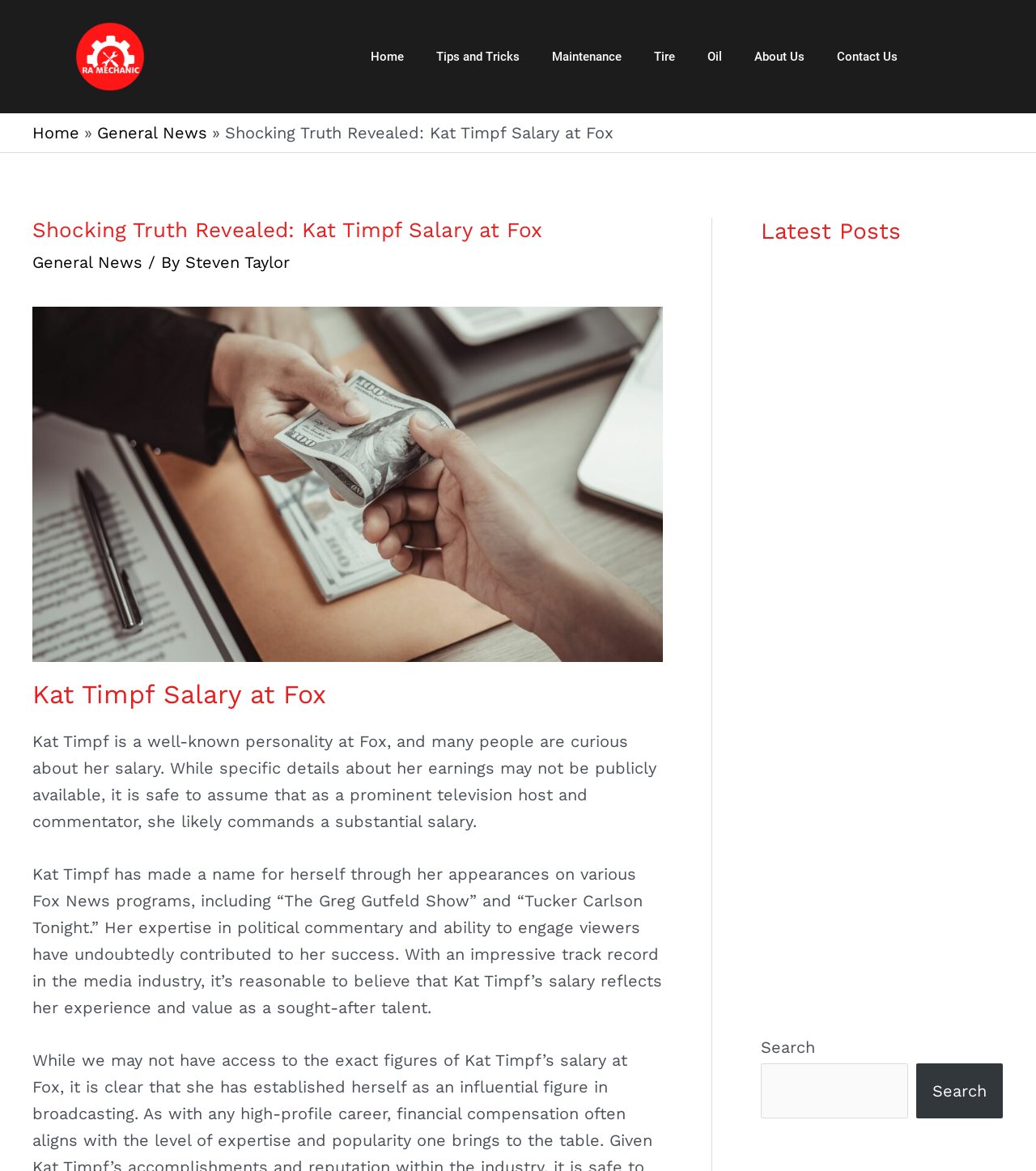Find the bounding box coordinates of the clickable element required to execute the following instruction: "View product details". Provide the coordinates as four float numbers between 0 and 1, i.e., [left, top, right, bottom].

None